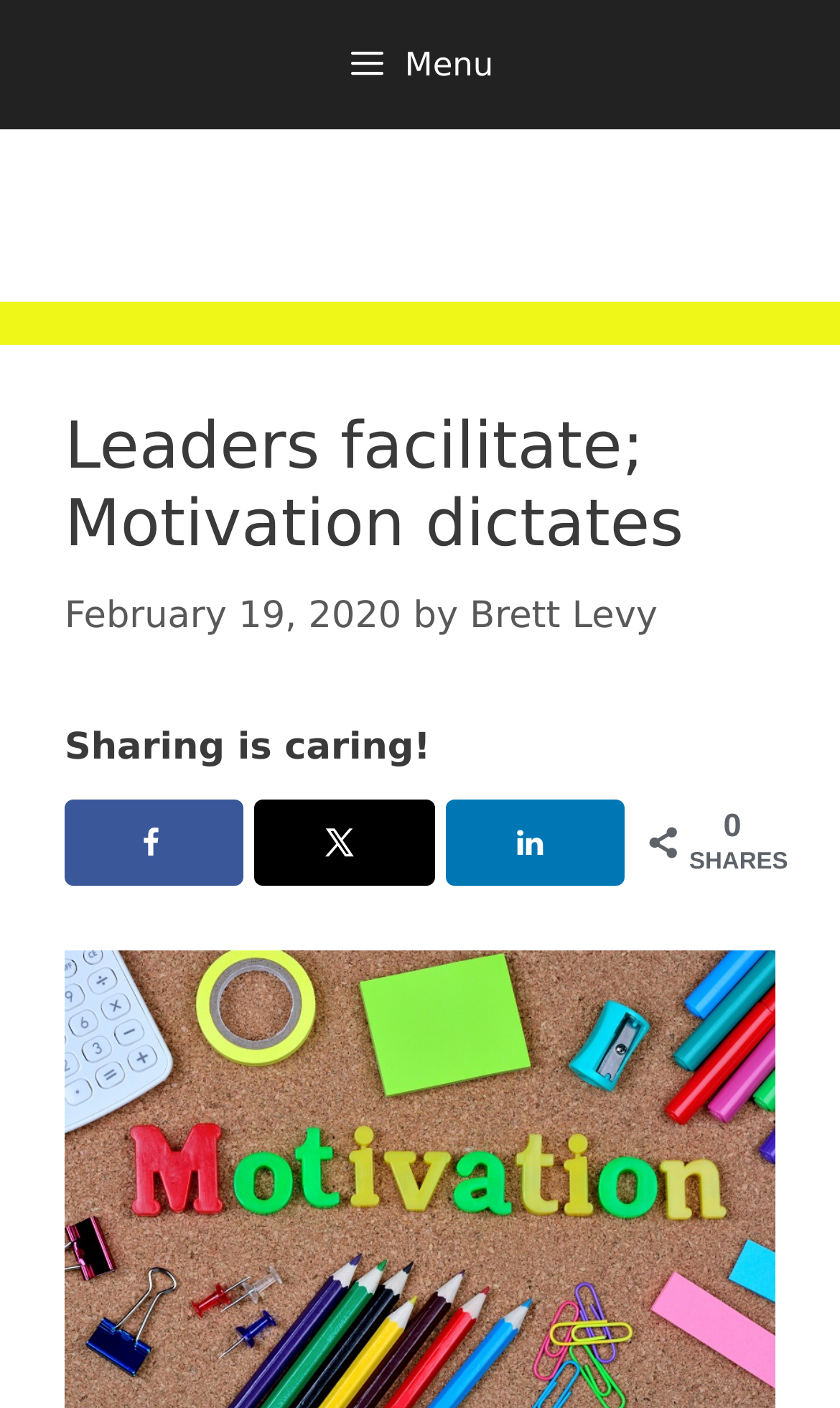Using the provided element description "LinkedIn", determine the bounding box coordinates of the UI element.

[0.53, 0.567, 0.743, 0.628]